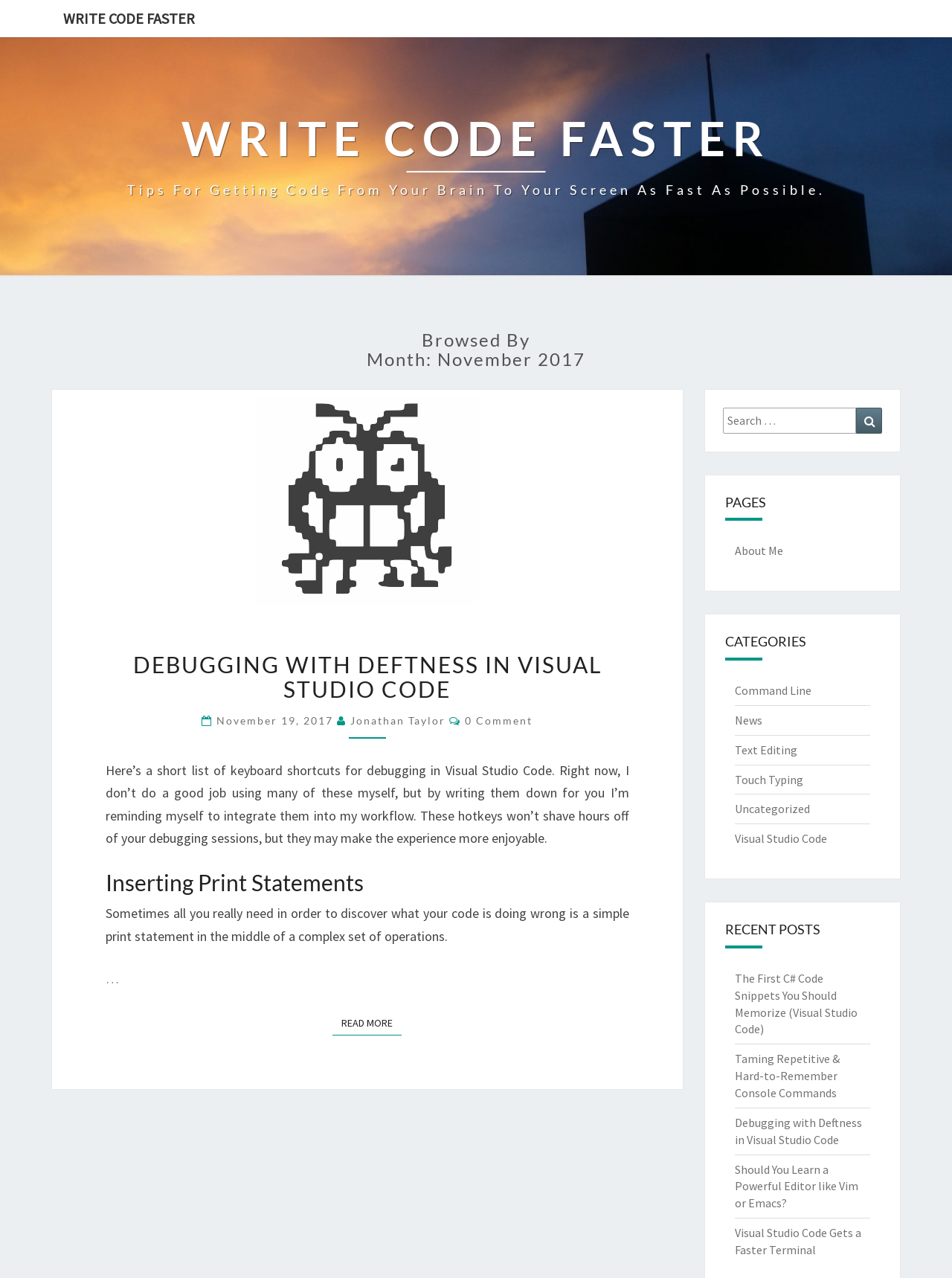Identify the bounding box coordinates necessary to click and complete the given instruction: "Go to the about me page".

[0.771, 0.425, 0.822, 0.437]